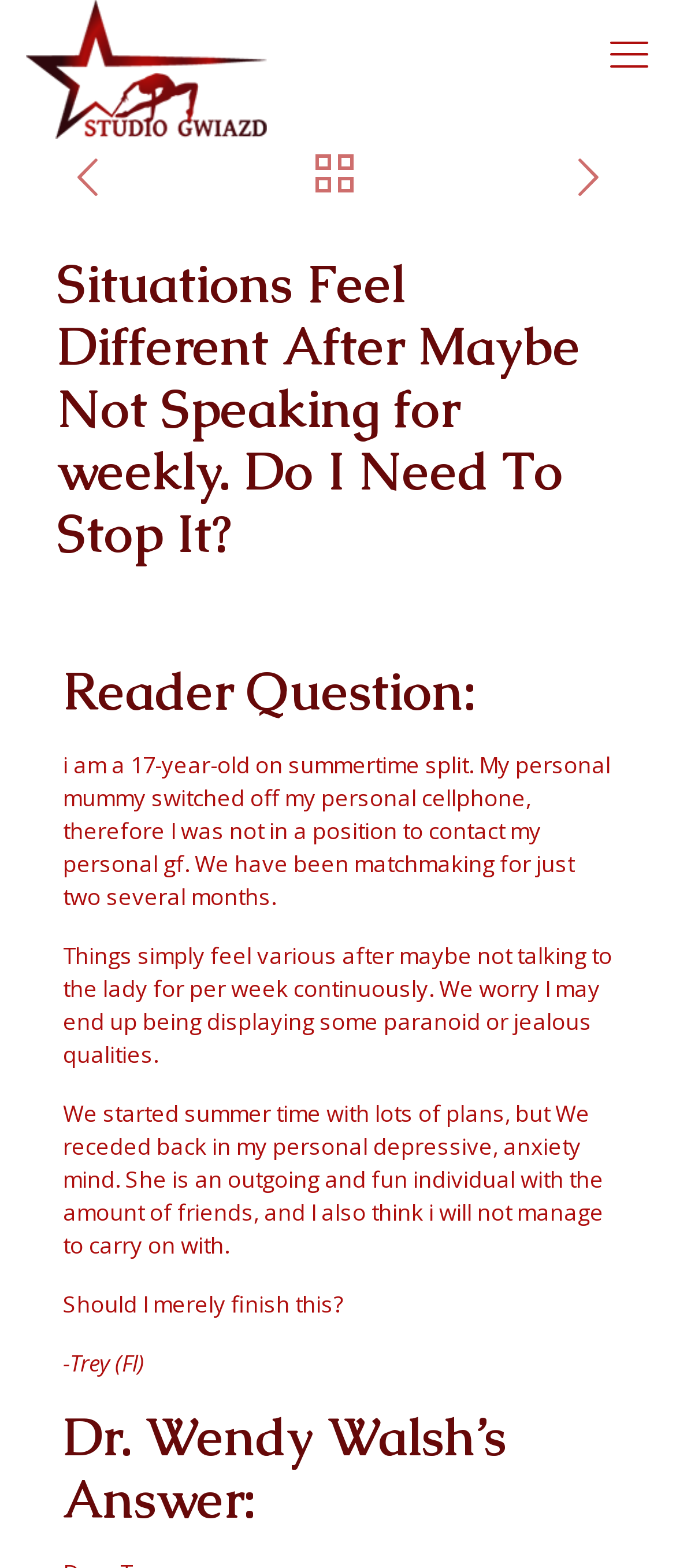What is the reader considering doing?
Use the information from the screenshot to give a comprehensive response to the question.

The answer can be found in the text 'Should I merely finish this?' which is part of the reader's question, indicating that the reader is considering ending the relationship.